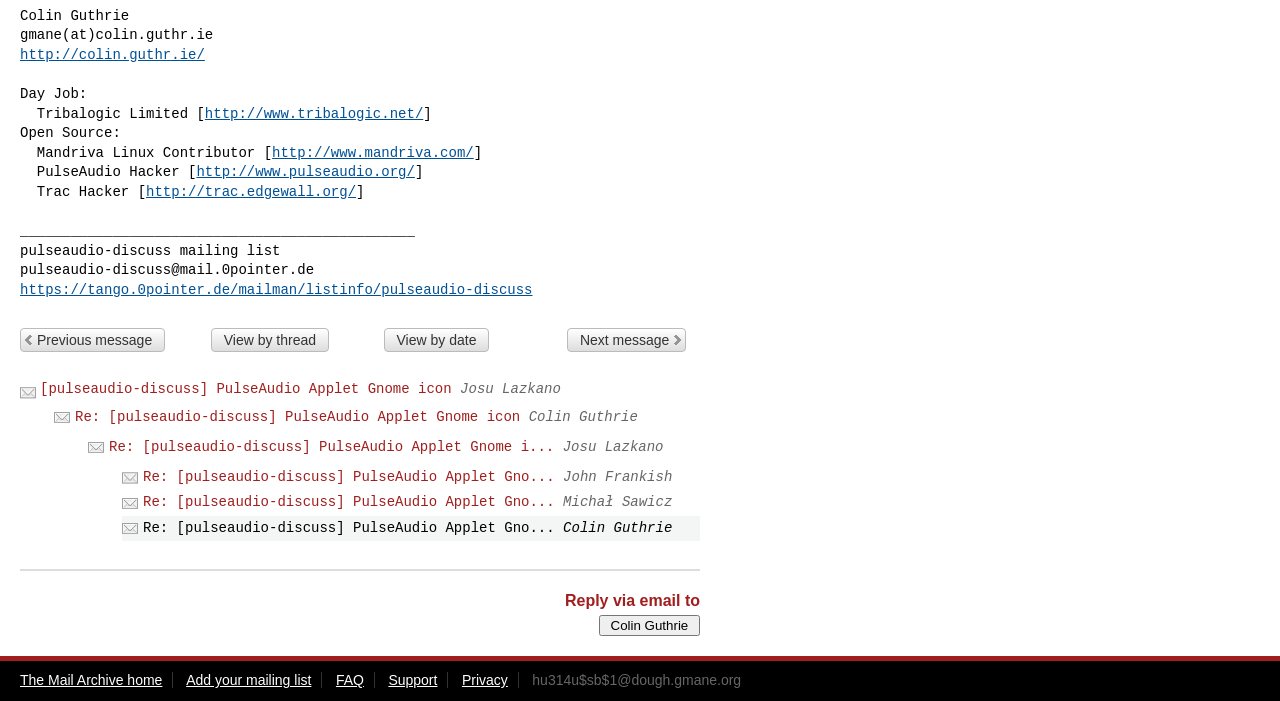Locate the bounding box coordinates of the UI element described by: "Re: [pulseaudio-discuss] PulseAudio Applet Gno...". Provide the coordinates as four float numbers between 0 and 1, formatted as [left, top, right, bottom].

[0.112, 0.705, 0.433, 0.728]